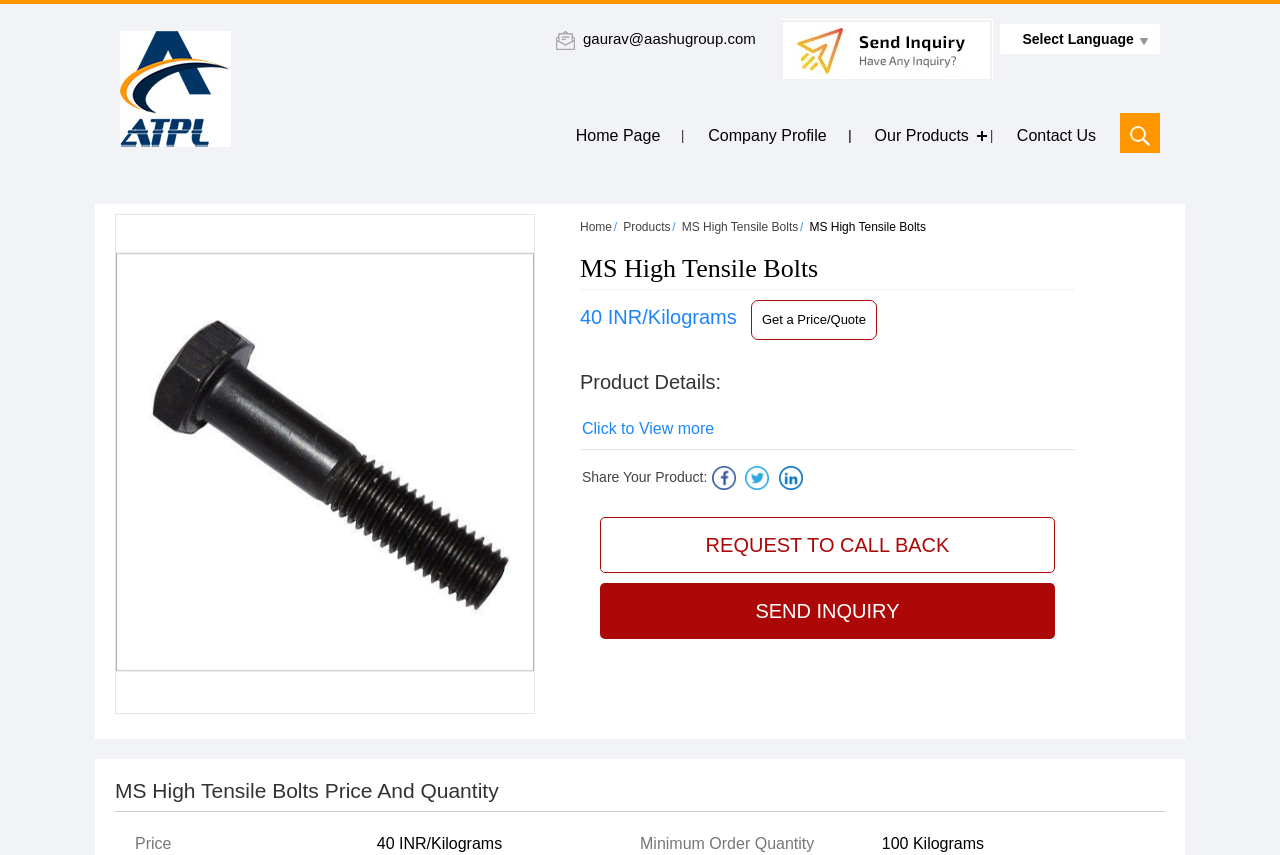Pinpoint the bounding box coordinates of the element that must be clicked to accomplish the following instruction: "Select a language". The coordinates should be in the format of four float numbers between 0 and 1, i.e., [left, top, right, bottom].

[0.795, 0.028, 0.893, 0.063]